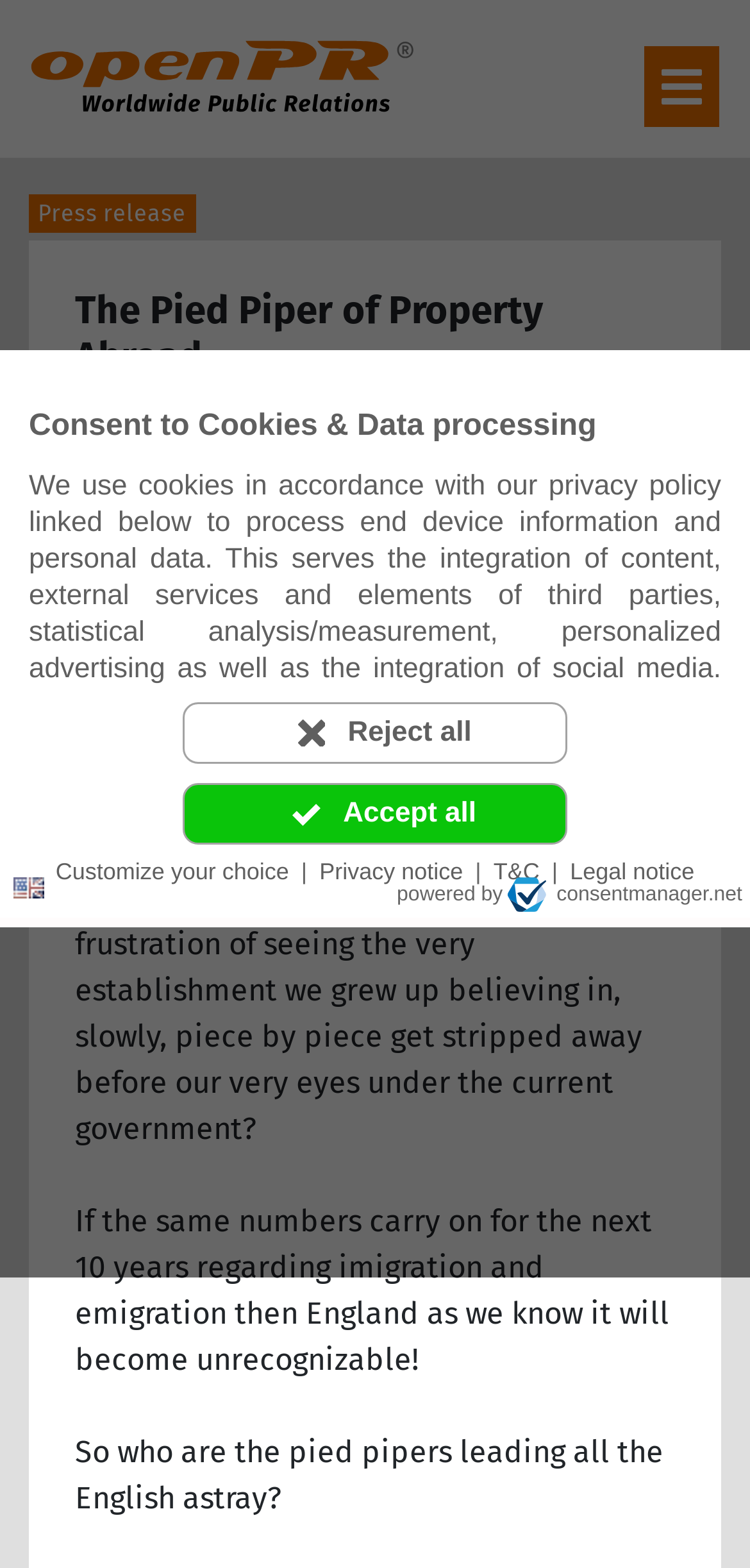Please give a succinct answer using a single word or phrase:
What is the category of the press release?

Business, Economy, Finances, Banking & Insurance